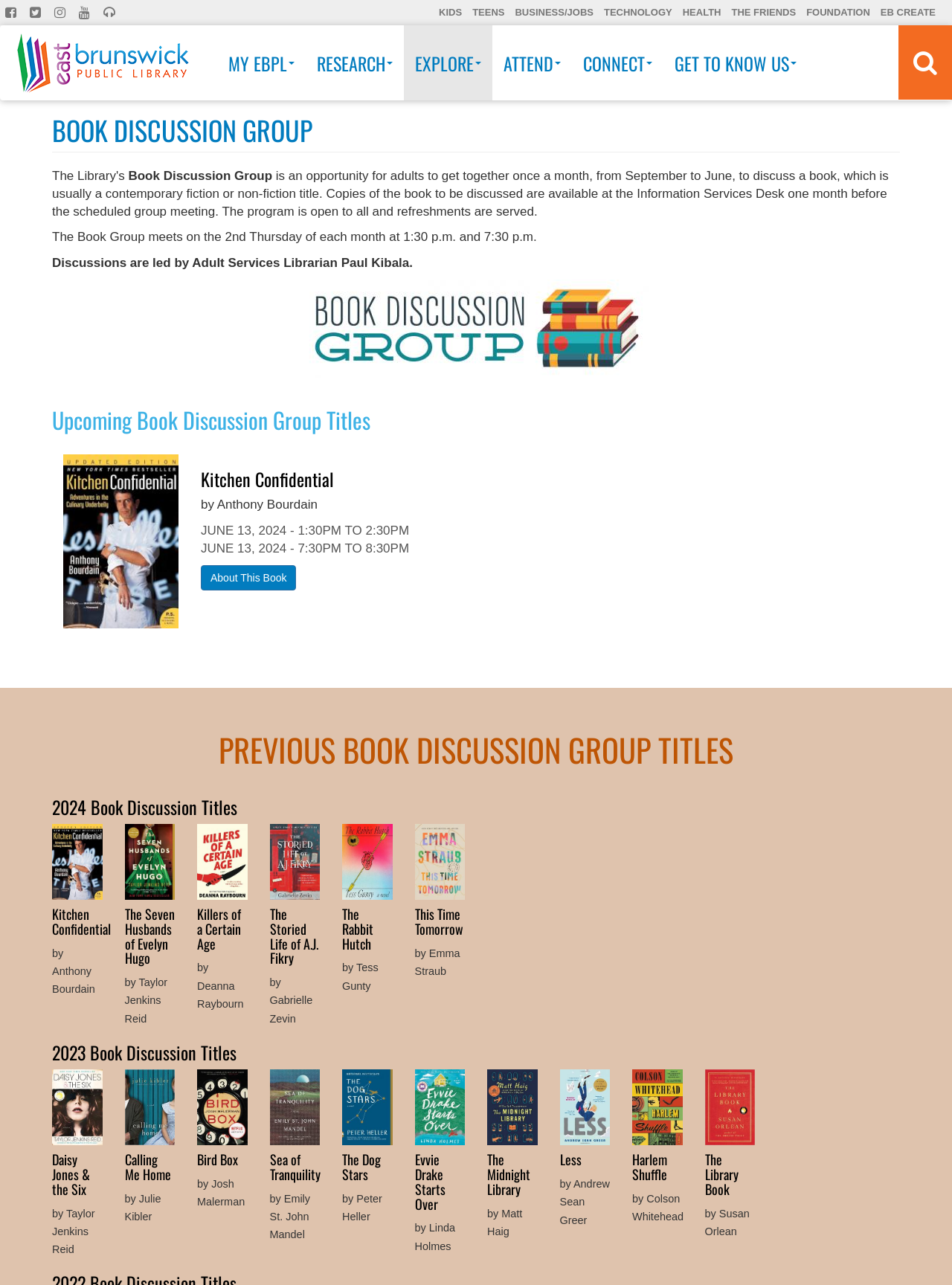Please determine the bounding box coordinates of the element's region to click for the following instruction: "Click on the 'Upcoming Book Discussion Group Titles' link".

[0.055, 0.317, 0.945, 0.348]